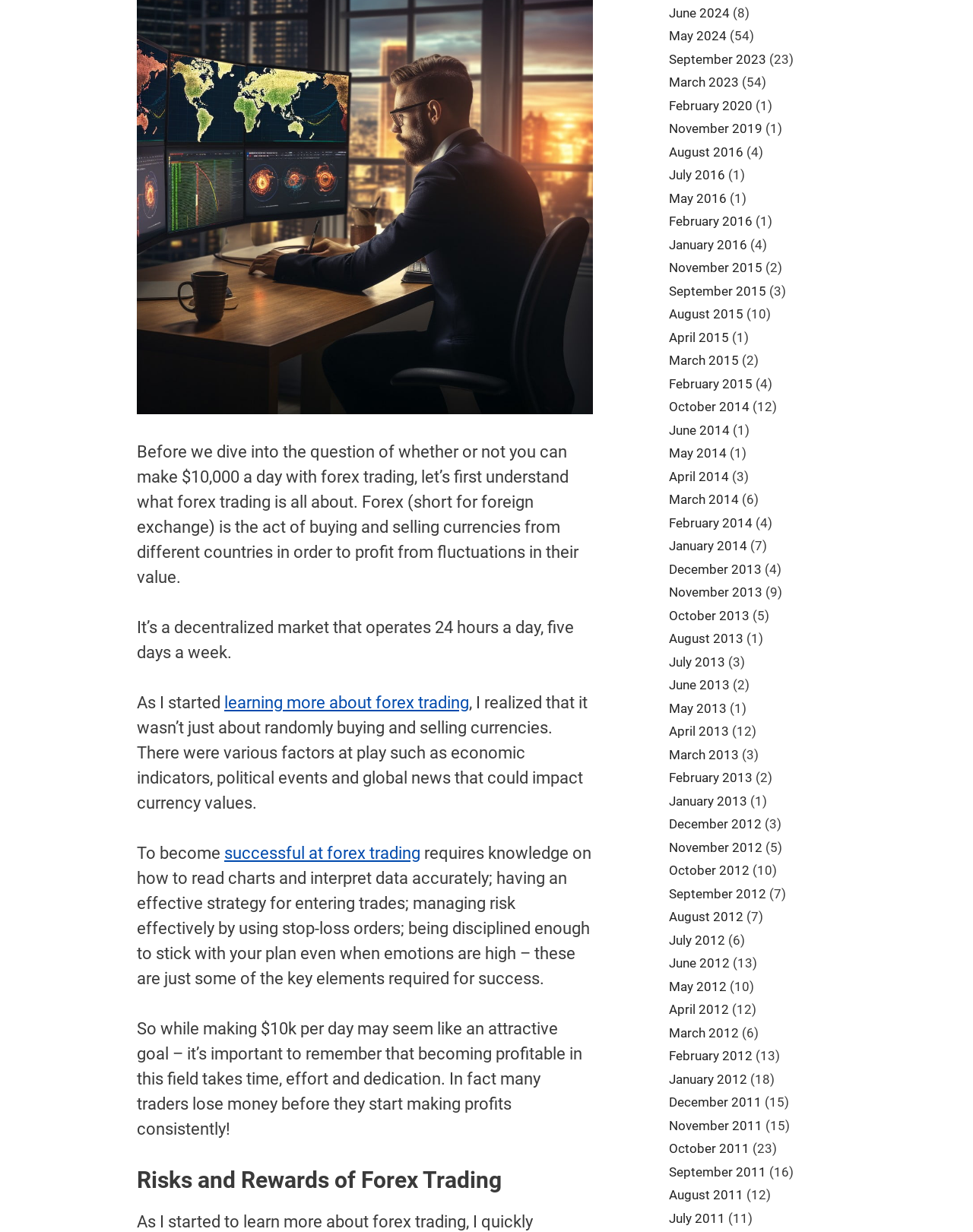What is the purpose of stop-loss orders?
Please elaborate on the answer to the question with detailed information.

Based on the text, stop-loss orders are used to manage risk effectively, which is one of the key elements required for success in forex trading. This implies that stop-loss orders help to limit potential losses in trading.